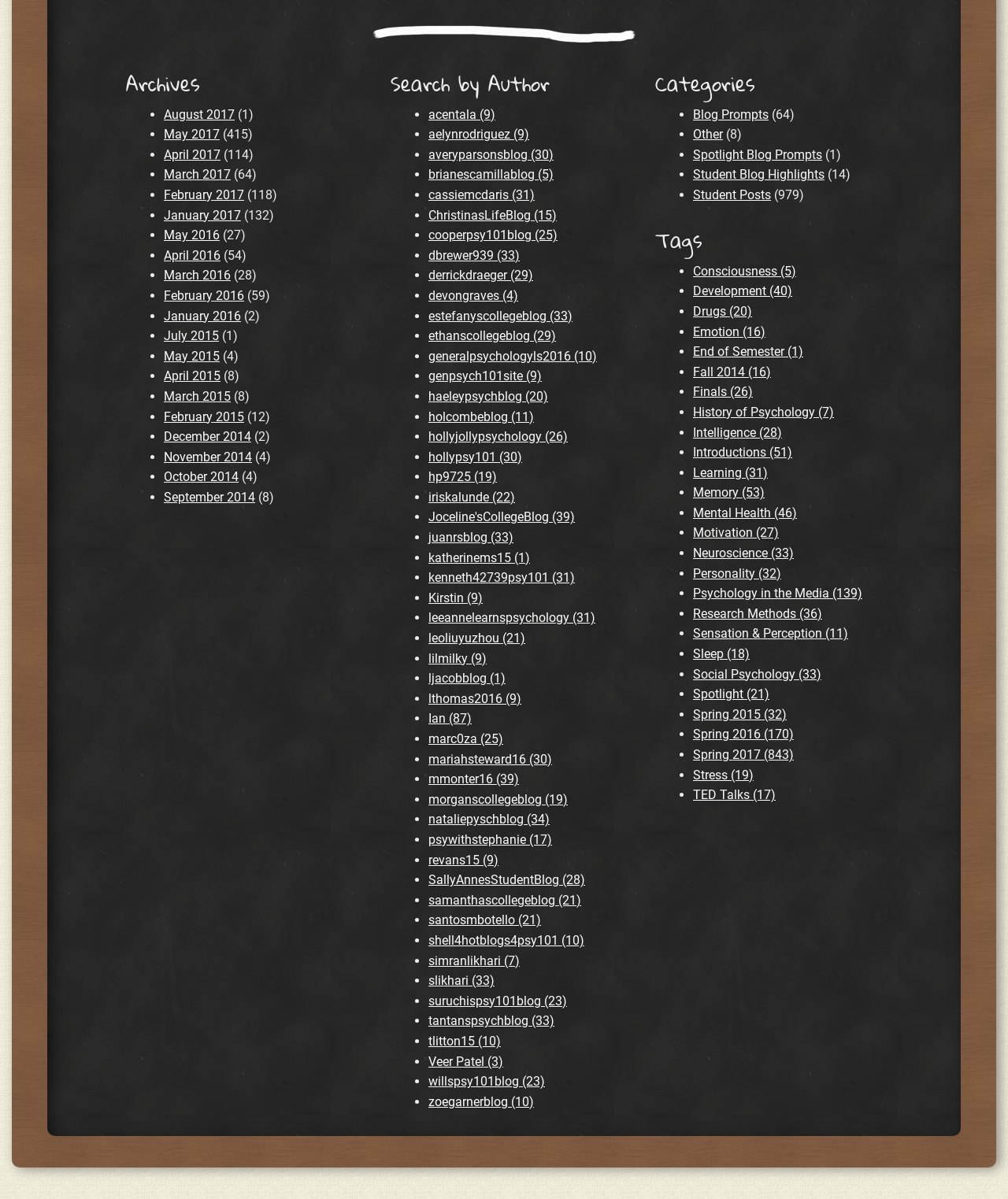Predict the bounding box coordinates of the area that should be clicked to accomplish the following instruction: "View archives for August 2017". The bounding box coordinates should consist of four float numbers between 0 and 1, i.e., [left, top, right, bottom].

[0.162, 0.089, 0.233, 0.102]